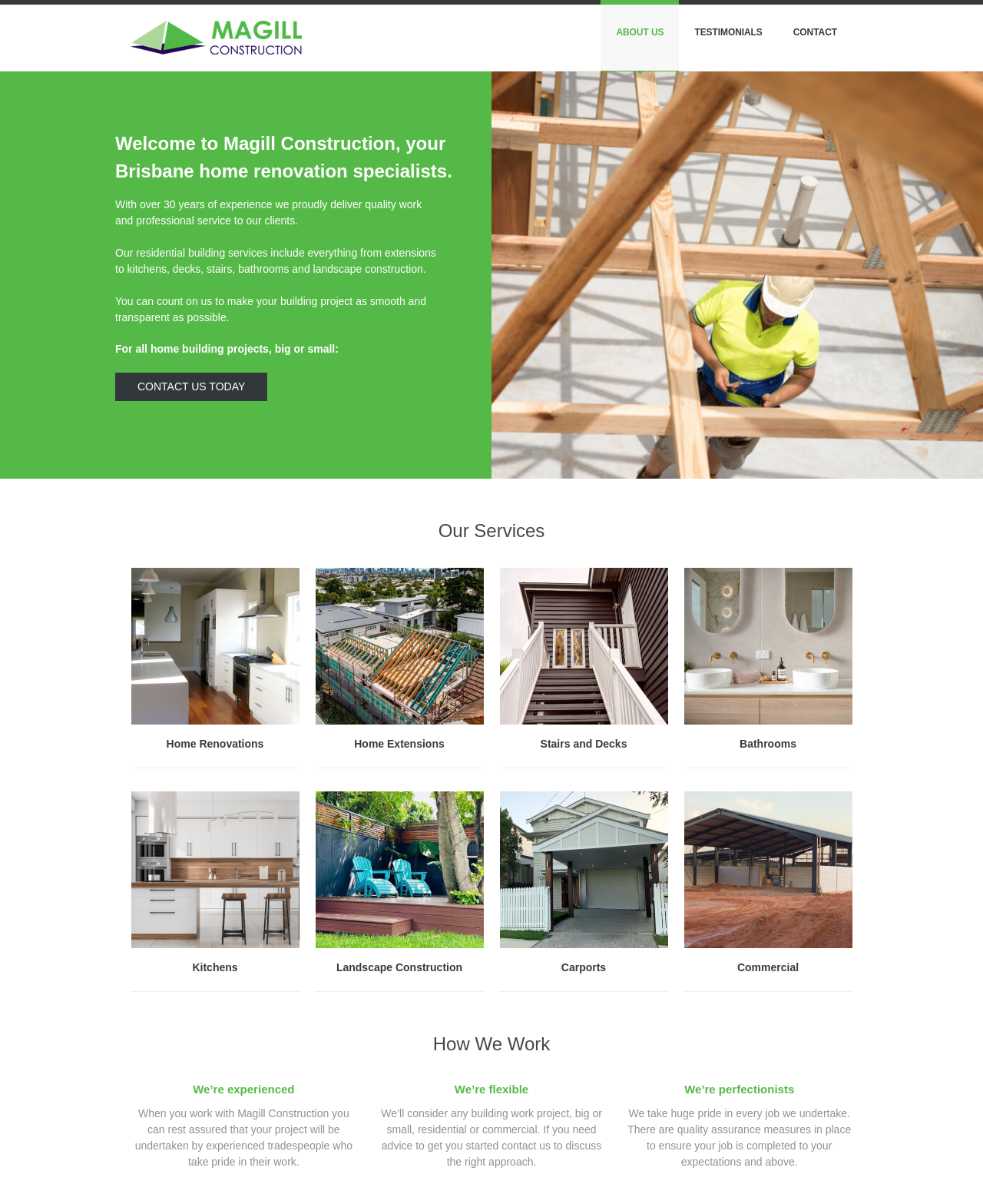Locate the UI element described by an informative post in the provided webpage screenshot. Return the bounding box coordinates in the format (top-left x, top-left y, bottom-right x, bottom-right y), ensuring all values are between 0 and 1.

None